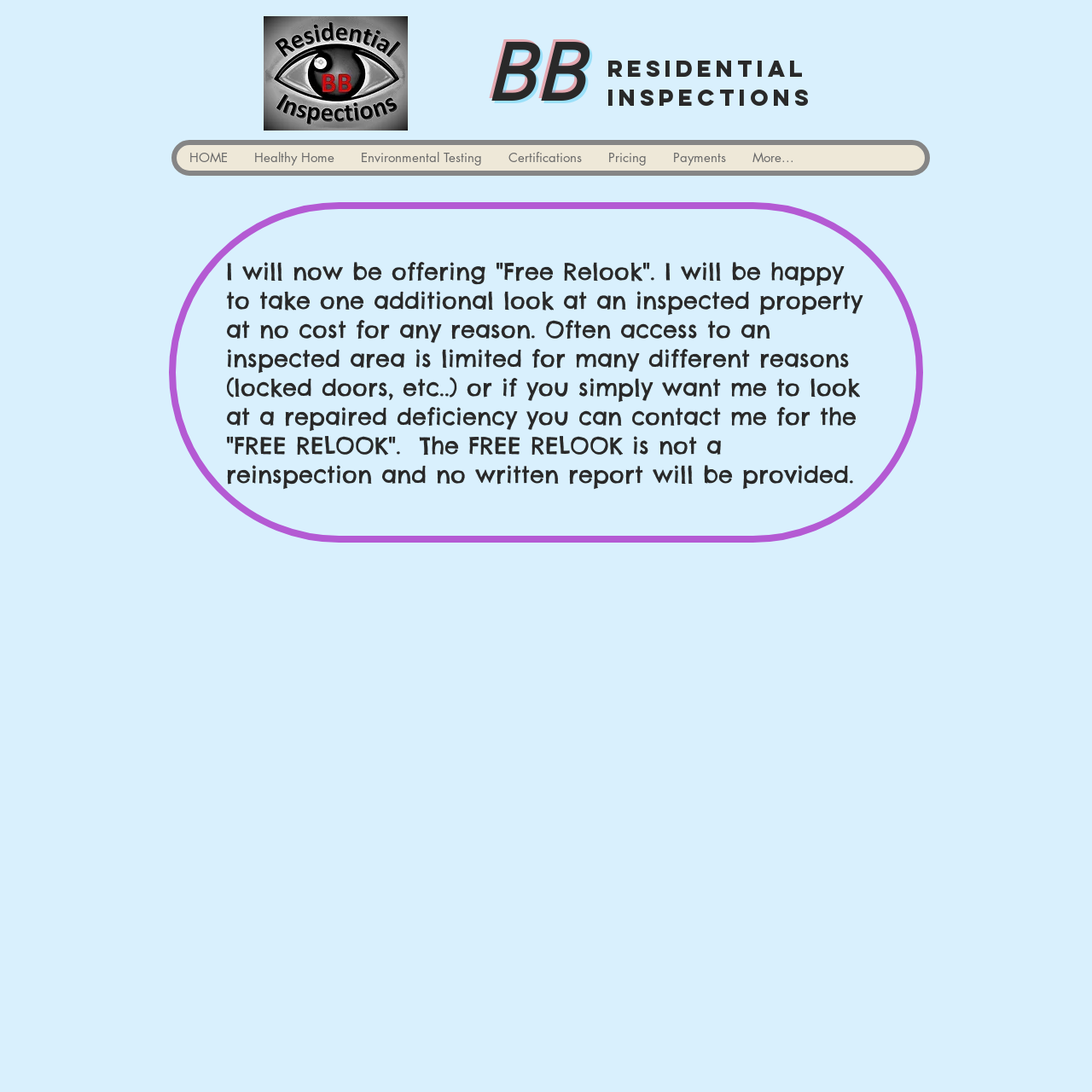Provide an in-depth caption for the webpage.

The webpage is titled "Relook page | BBRI" and appears to be a professional services website. At the top, there are three headings: "BB", "RESIDENTIAL", and "INSPECTIONS", which are positioned horizontally next to each other. Below these headings, there is a navigation menu labeled "Site" that spans most of the width of the page. The menu contains seven links: "HOME", "Healthy Home", "Environmental Testing", "Certifications", "Pricing", "Payments", and "More...".

The main content of the page is divided into two sections. The first section contains a heading that announces the offering of a "Free Relook" service, which allows customers to request an additional look at an inspected property at no cost. The text explains the conditions and limitations of this service.

The second section, located at the bottom of the page, appears to be a footer or copyright information section, but it does not contain any visible text or content.